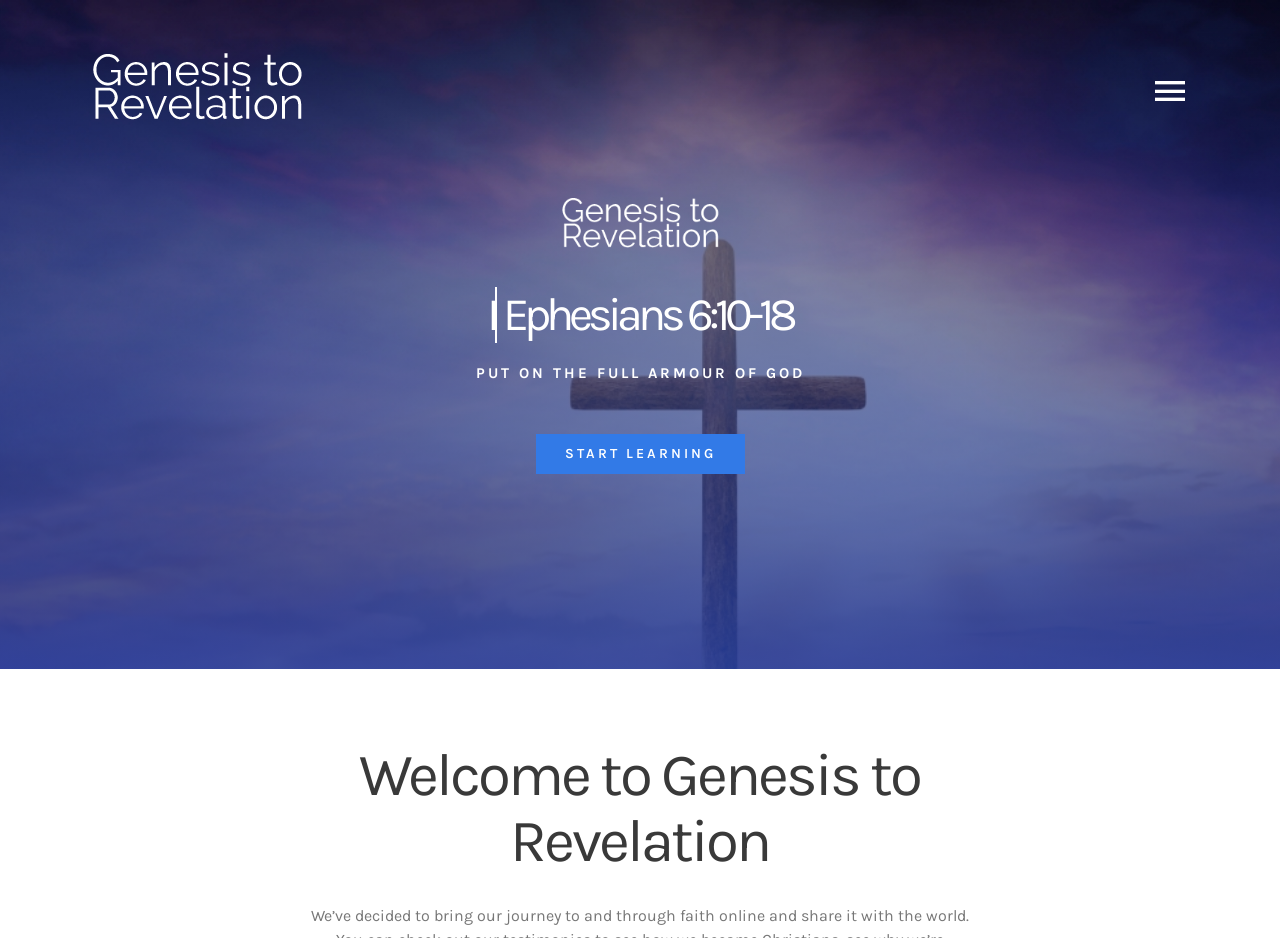Please find the bounding box for the UI component described as follows: "alt="Genesis to Revelation Logo"".

[0.07, 0.051, 0.237, 0.071]